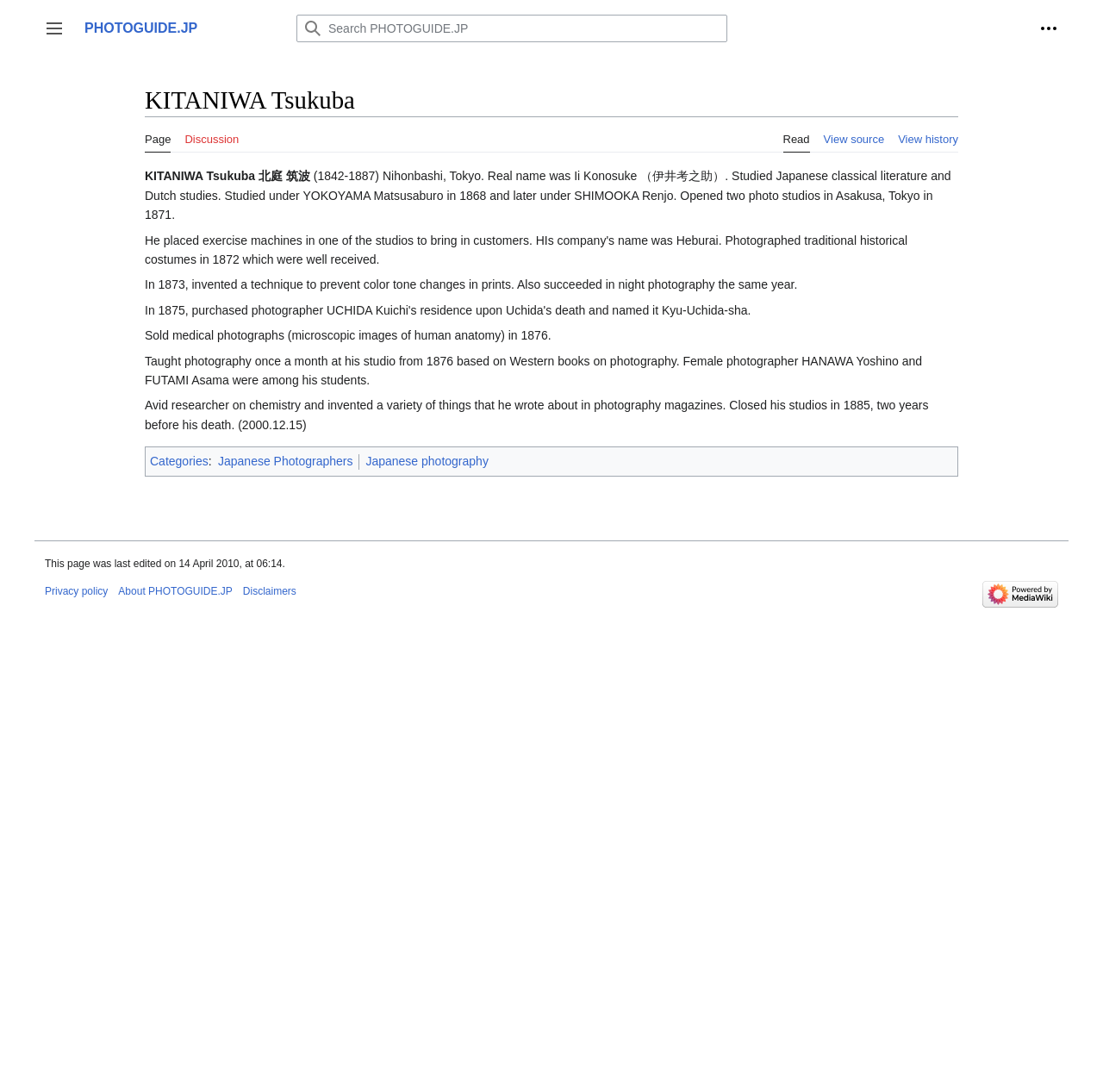Determine the bounding box coordinates for the area that should be clicked to carry out the following instruction: "Toggle sidebar".

[0.031, 0.008, 0.067, 0.044]